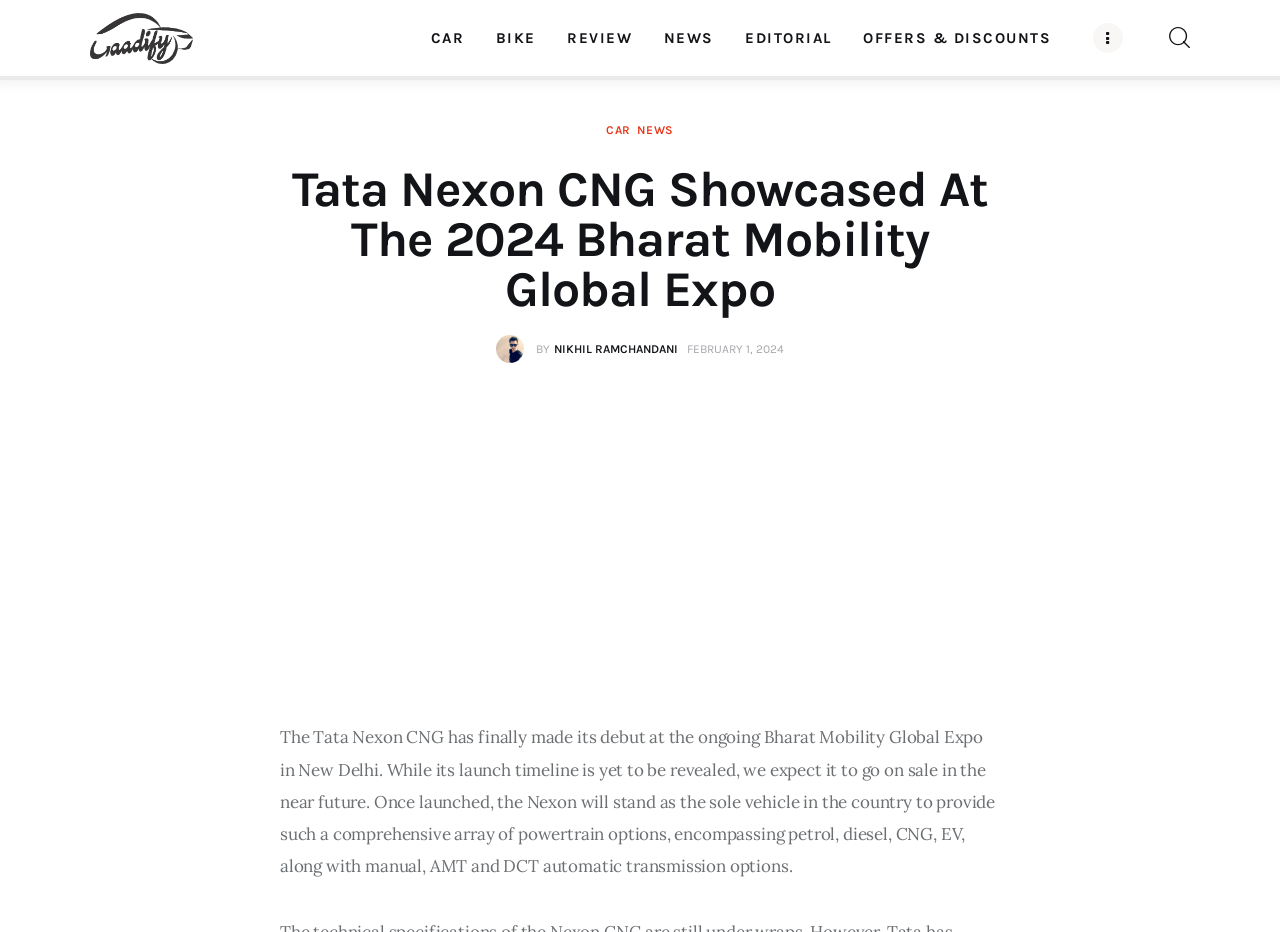Please determine the bounding box coordinates of the clickable area required to carry out the following instruction: "Click on the GaadiFy link". The coordinates must be four float numbers between 0 and 1, represented as [left, top, right, bottom].

[0.07, 0.013, 0.151, 0.068]